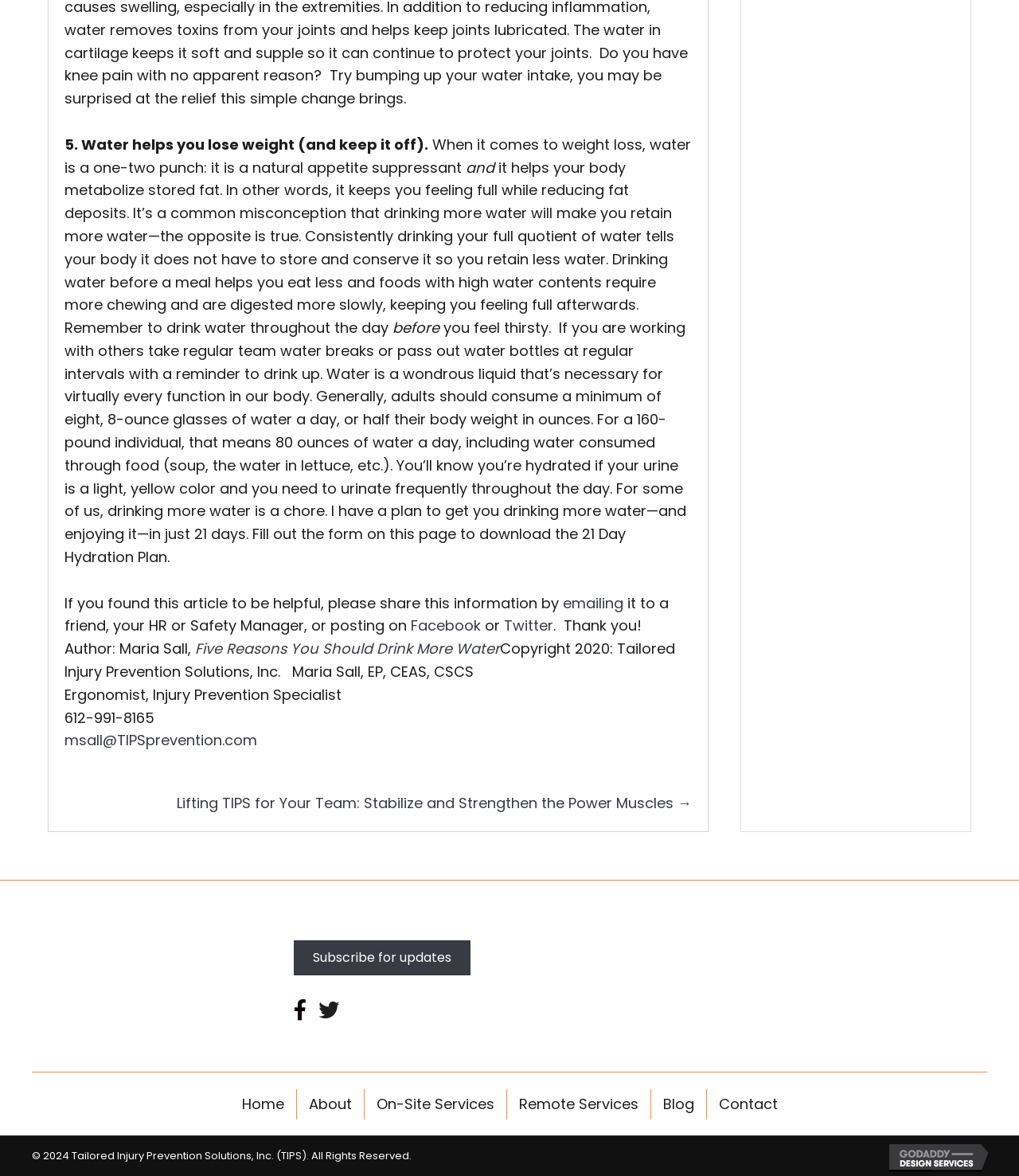Locate the bounding box coordinates of the clickable part needed for the task: "Go to Home page".

None